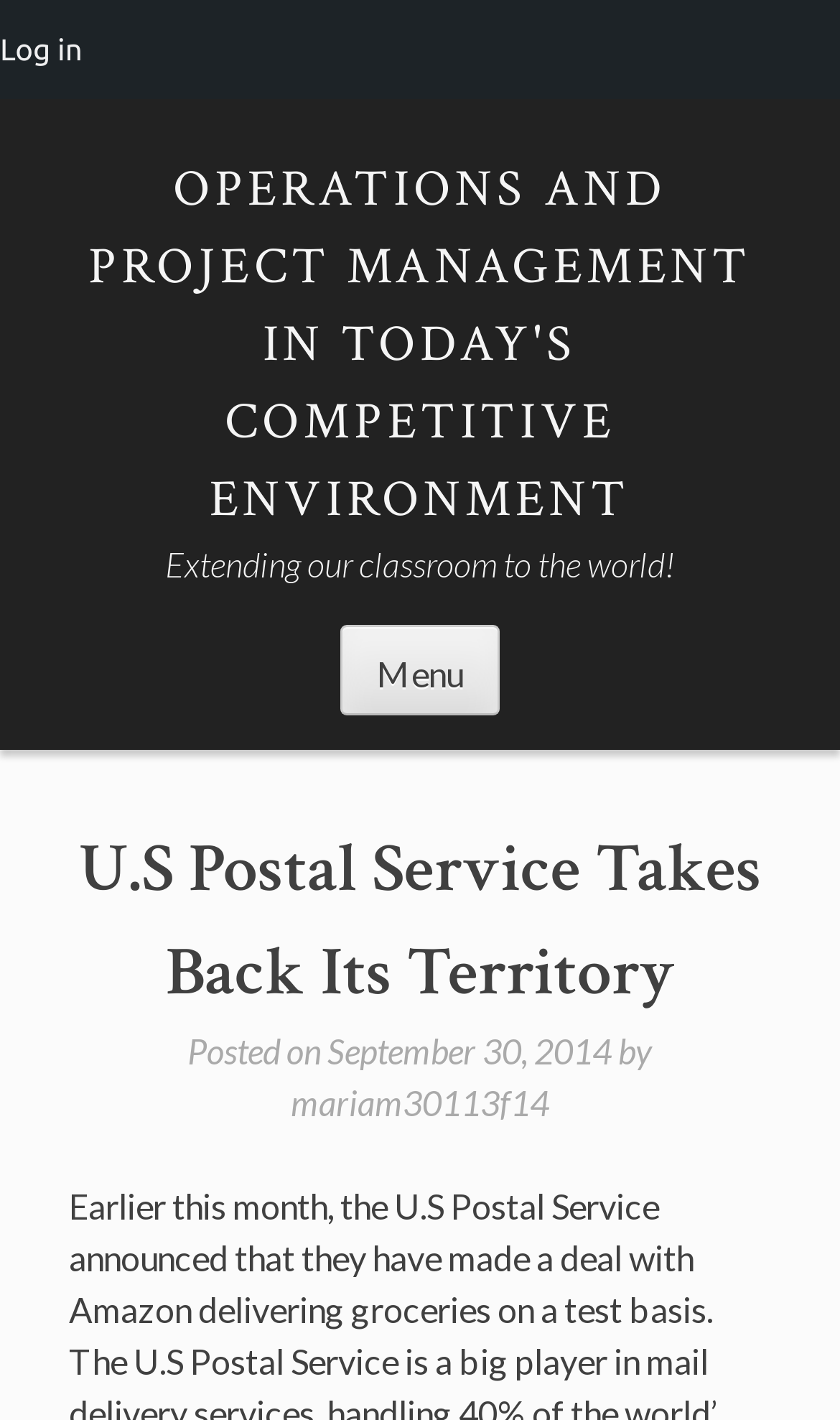Craft a detailed narrative of the webpage's structure and content.

The webpage appears to be a blog post or article page. At the top, there is a main heading "OPERATIONS AND PROJECT MANAGEMENT IN TODAY'S COMPETITIVE ENVIRONMENT" which is also a link. Below this heading, there is a secondary heading "Extending our classroom to the world!". 

On the right side of the page, there is a menu button. When clicked, it expands to reveal a header section with a heading "U.S Postal Service Takes Back Its Territory". Below this heading, there is a section with information about the post, including the text "Posted on", a link to the date "September 30, 2014", and the author's name "mariam30113f14" which is also a link.

At the top left corner of the page, there is a link to "Log in". The overall structure of the page suggests that it is a blog post or article with a focus on operations and project management, and the U.S Postal Service.